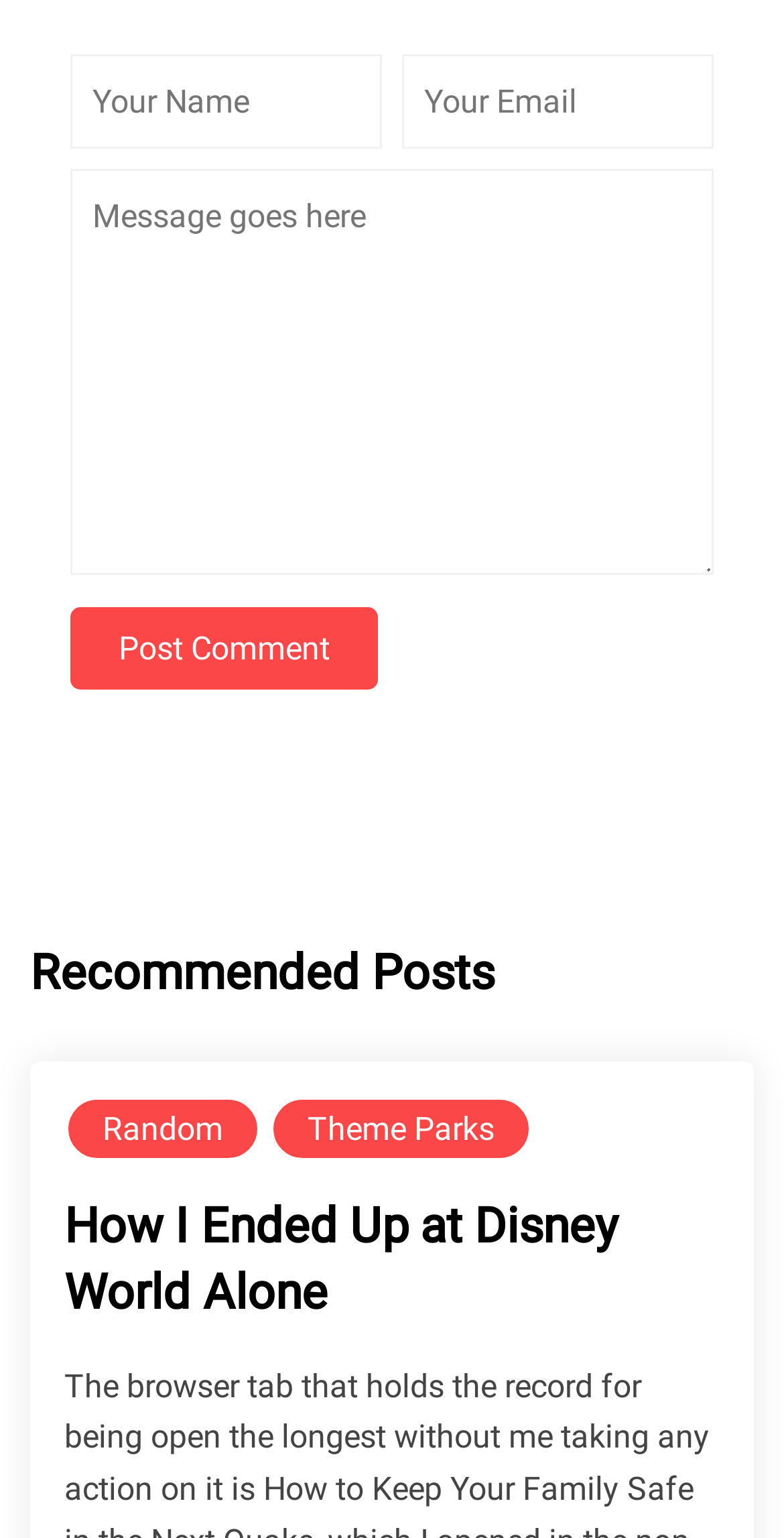Using the given description, provide the bounding box coordinates formatted as (top-left x, top-left y, bottom-right x, bottom-right y), with all values being floating point numbers between 0 and 1. Description: Random

[0.082, 0.712, 0.333, 0.755]